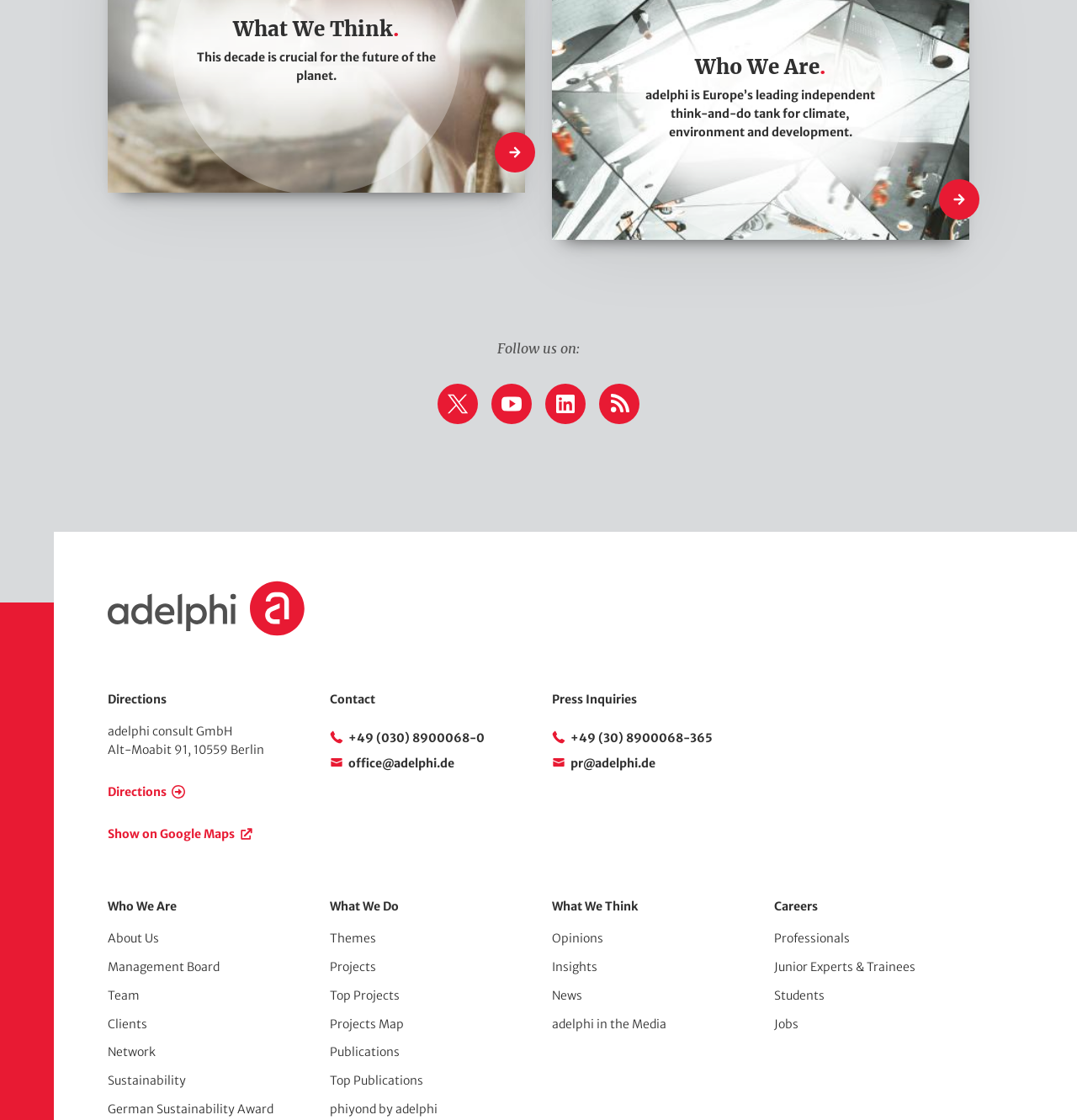Using the information in the image, give a detailed answer to the following question: What is the address of adelphi consult GmbH?

I found the StaticText element with the text 'Alt-Moabit 91, 10559 Berlin' which is the address of adelphi consult GmbH.